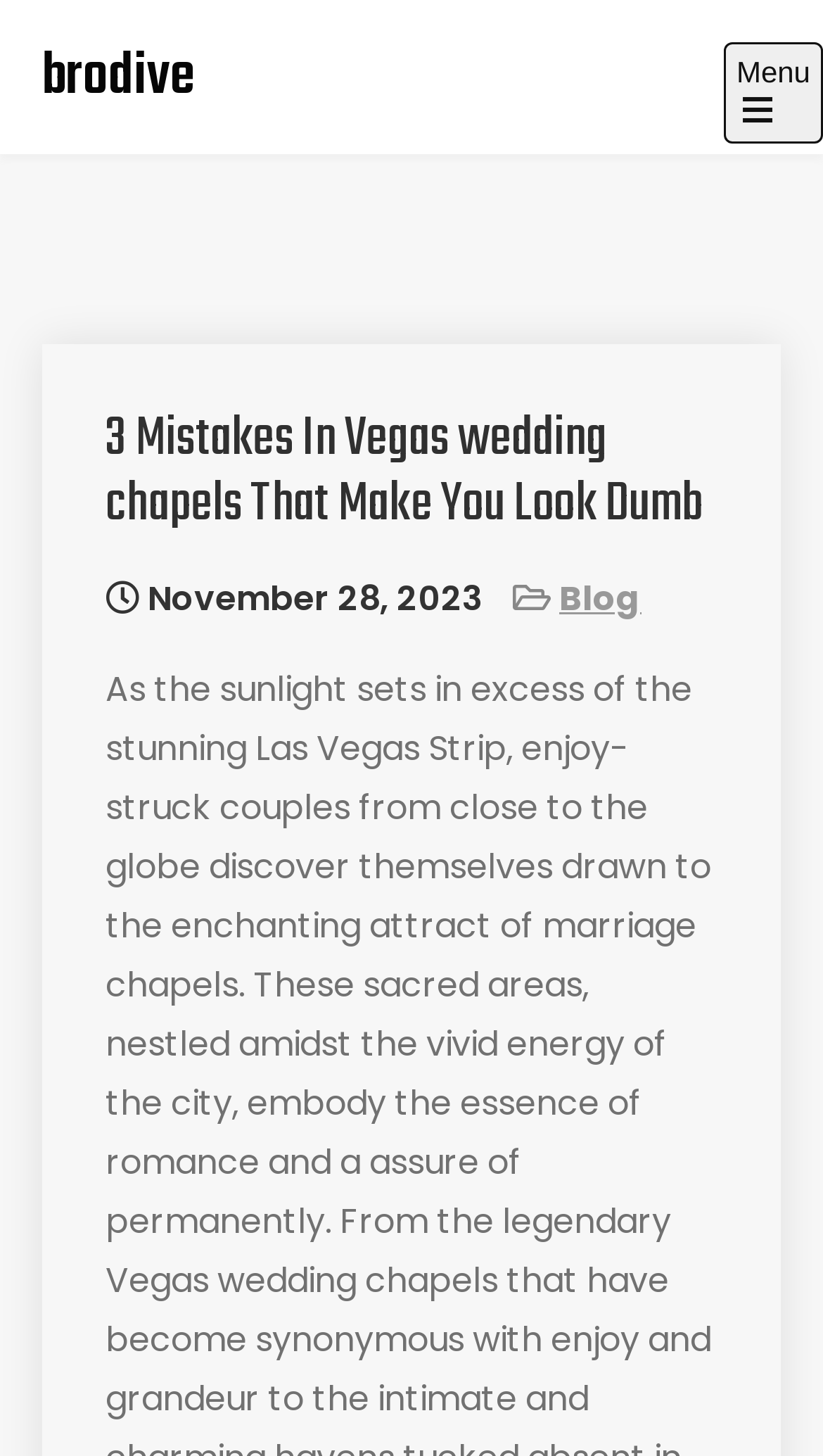Create a detailed narrative of the webpage’s visual and textual elements.

The webpage appears to be a blog post titled "3 Mistakes In Vegas wedding chapels That Make You Look Dumb" with the author's name "brodive" displayed prominently at the top left corner. Below the title, there is a date "November 28, 2023" and a link to the blog category. 

On the top right corner, there is a button to open the main menu. The main content of the webpage is not described in the accessibility tree, but it is likely to be a blog post discussing the mistakes in Vegas wedding chapels.